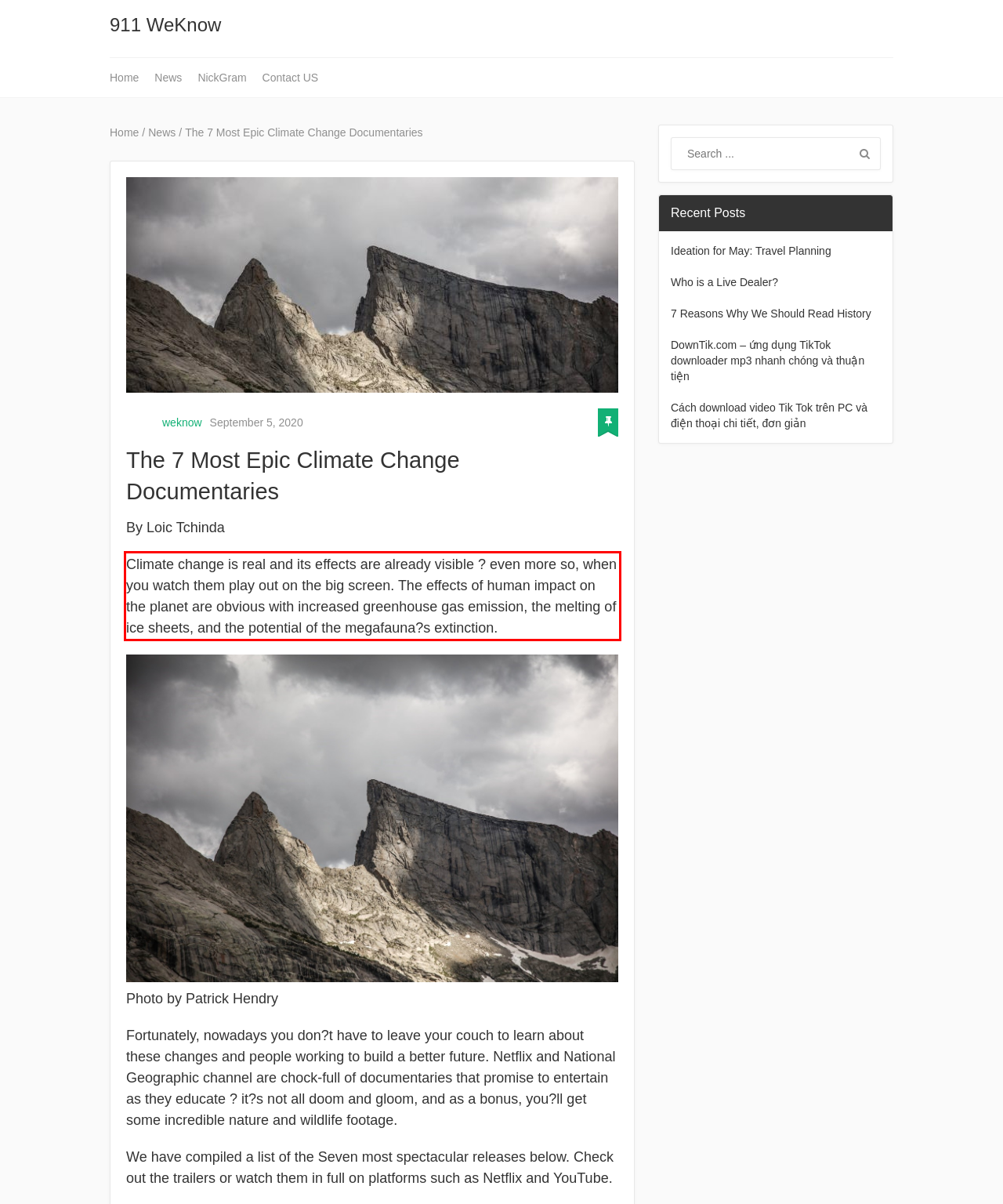You are provided with a webpage screenshot that includes a red rectangle bounding box. Extract the text content from within the bounding box using OCR.

Climate change is real and its effects are already visible ? even more so, when you watch them play out on the big screen. The effects of human impact on the planet are obvious with increased greenhouse gas emission, the melting of ice sheets, and the potential of the megafauna?s extinction.